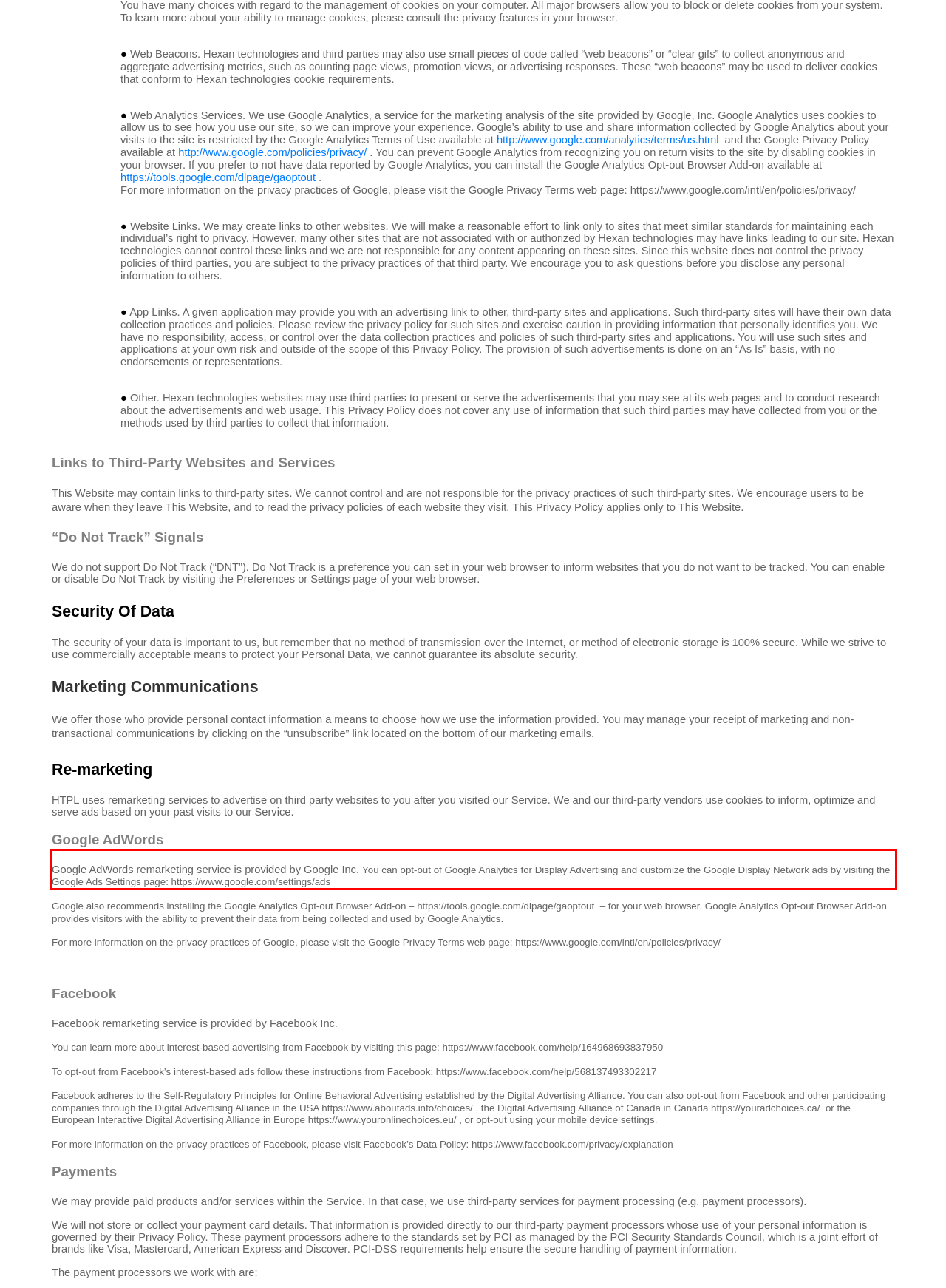Please examine the webpage screenshot and extract the text within the red bounding box using OCR.

Google AdWords remarketing service is provided by Google Inc. You can opt-out of Google Analytics for Display Advertising and customize the Google Display Network ads by visiting the Google Ads Settings page: https://www.google.com/settings/ads